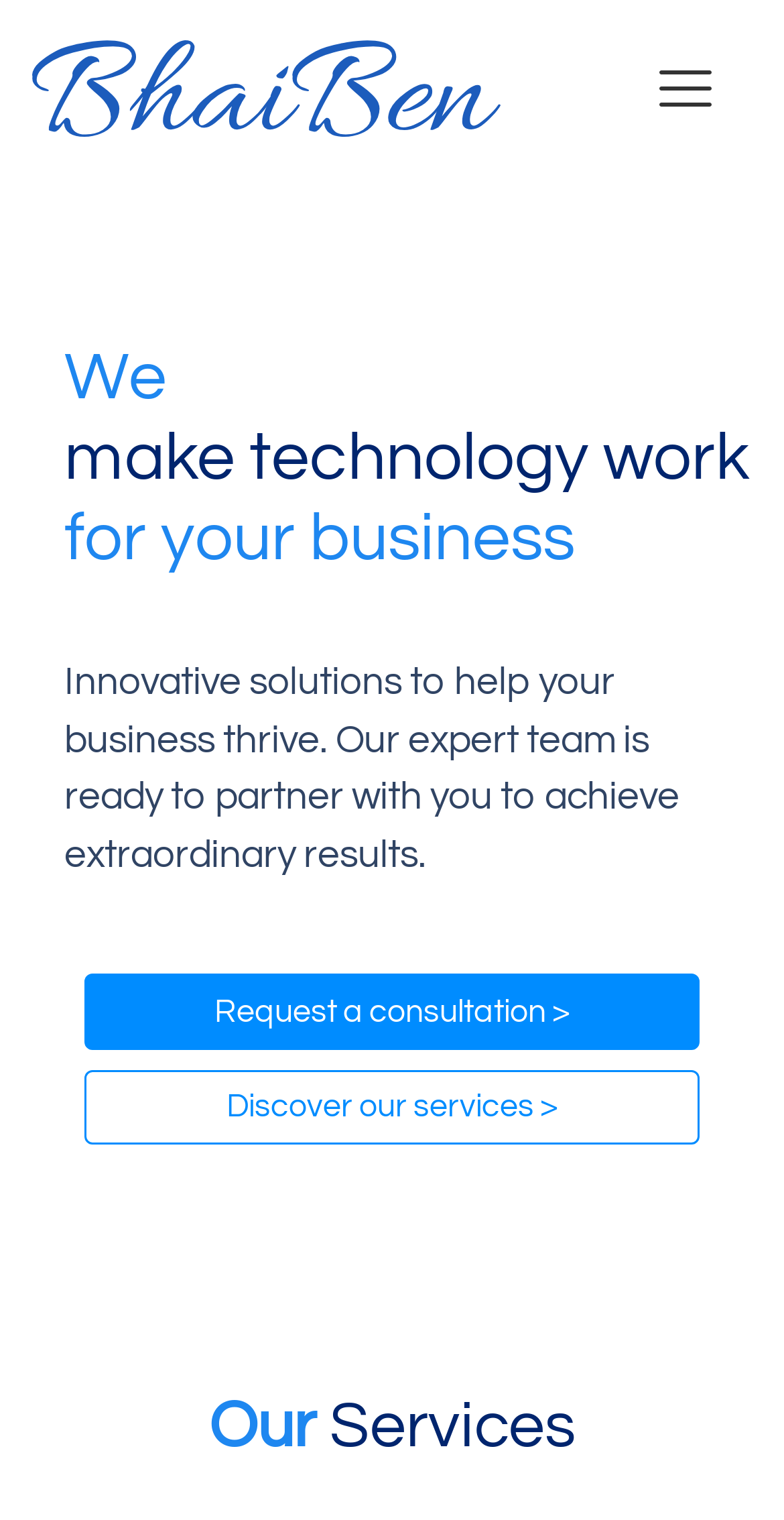Elaborate on the information and visuals displayed on the webpage.

The webpage is about Bhaiben Technologies, a company that offers innovative solutions to help businesses thrive. At the top left of the page, there is a link with no text. To the right of this link, there is a navigation menu labeled "Menu" with a toggle button that has two icons. 

Below the navigation menu, there is a prominent heading that reads "We make technology work for your business". Underneath this heading, there is a paragraph of text that summarizes the company's mission, stating that their expert team is ready to partner with clients to achieve extraordinary results.

Further down the page, there are two calls-to-action links, "Request a consultation >" and "Discover our services >", positioned side by side. Below these links, there is another heading that reads "Our Services".